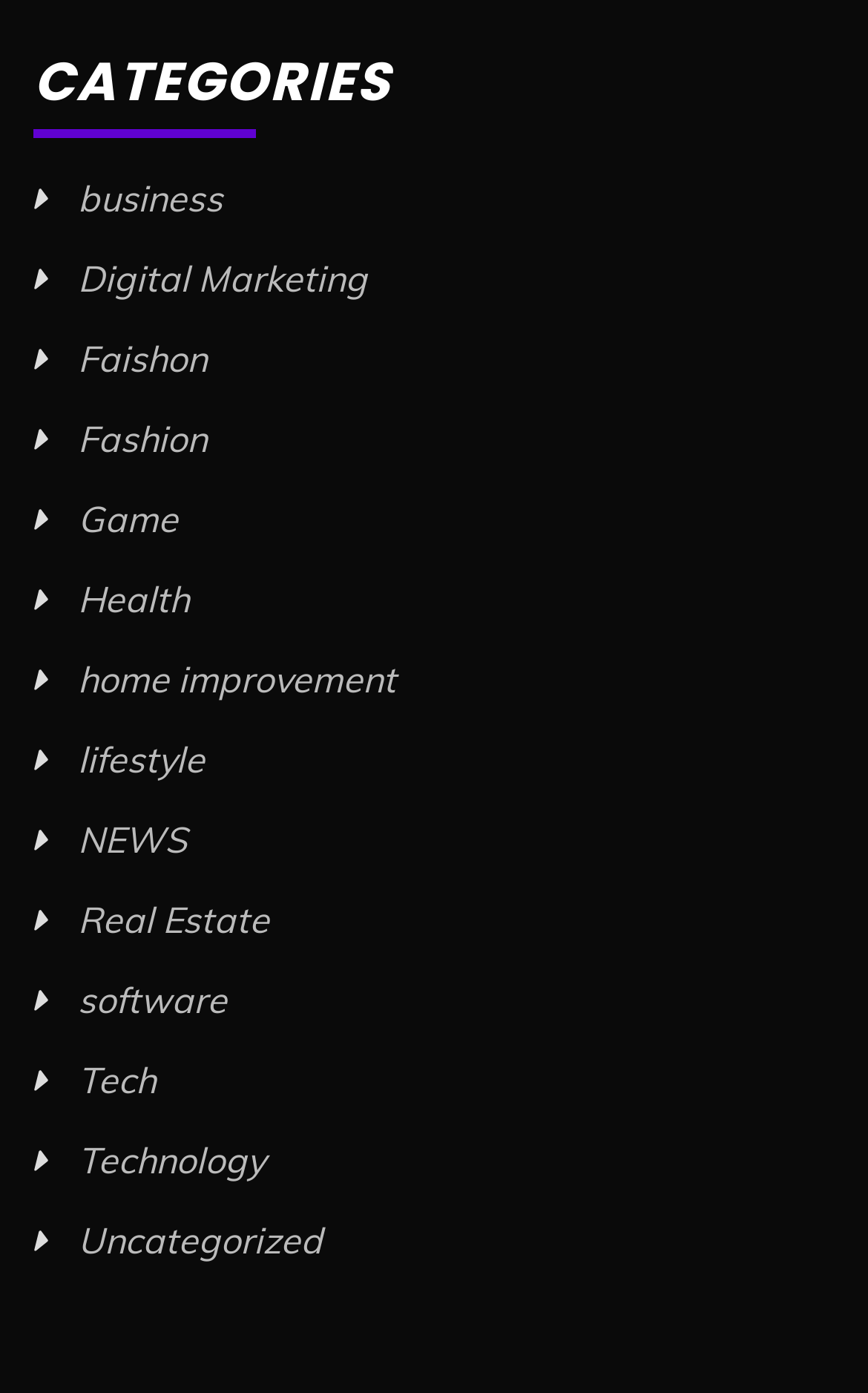Determine the bounding box coordinates of the region that needs to be clicked to achieve the task: "go to Fashion category".

[0.09, 0.299, 0.238, 0.33]